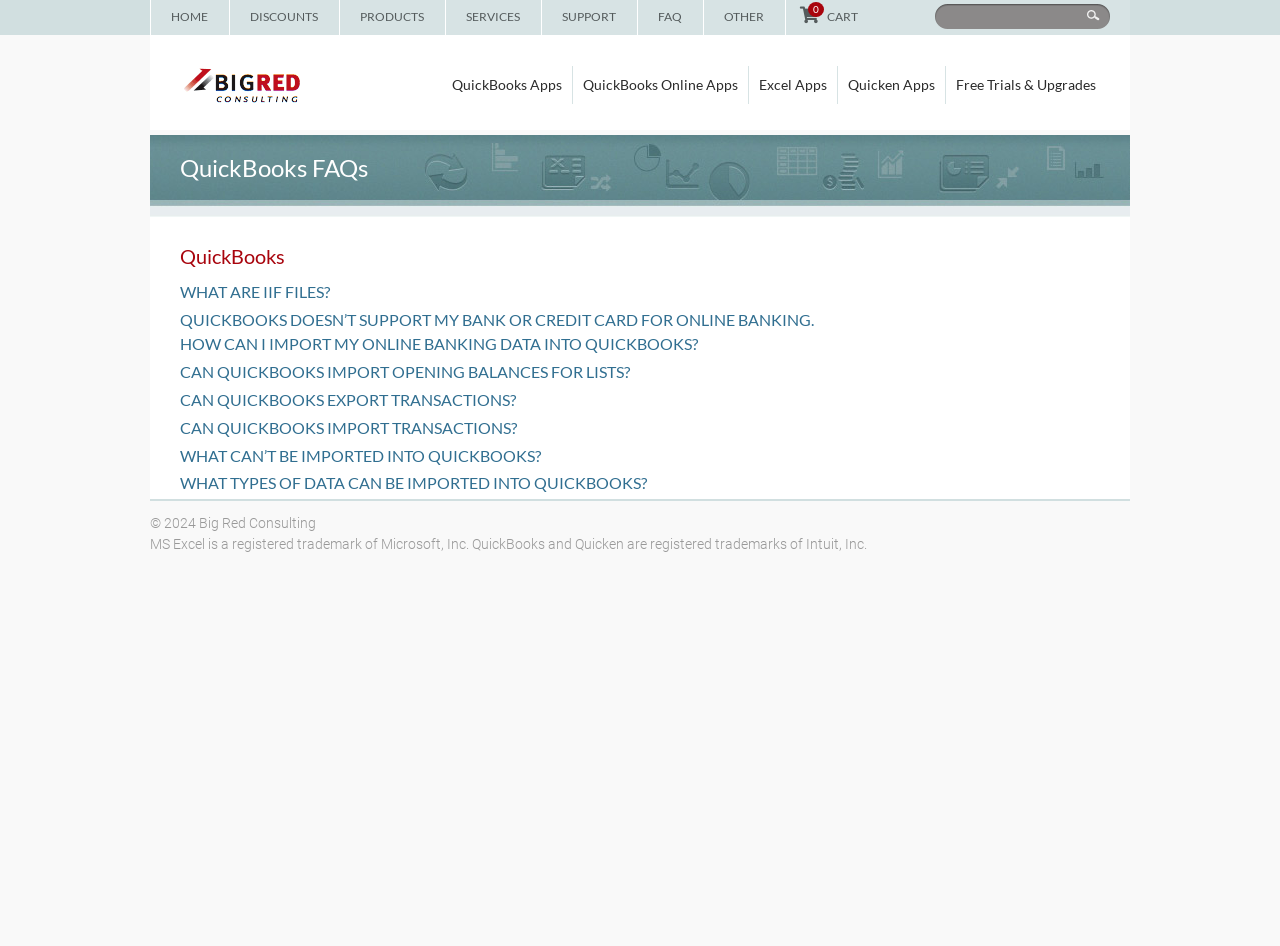What is the topic of the FAQs section?
Using the image, answer in one word or phrase.

QuickBooks